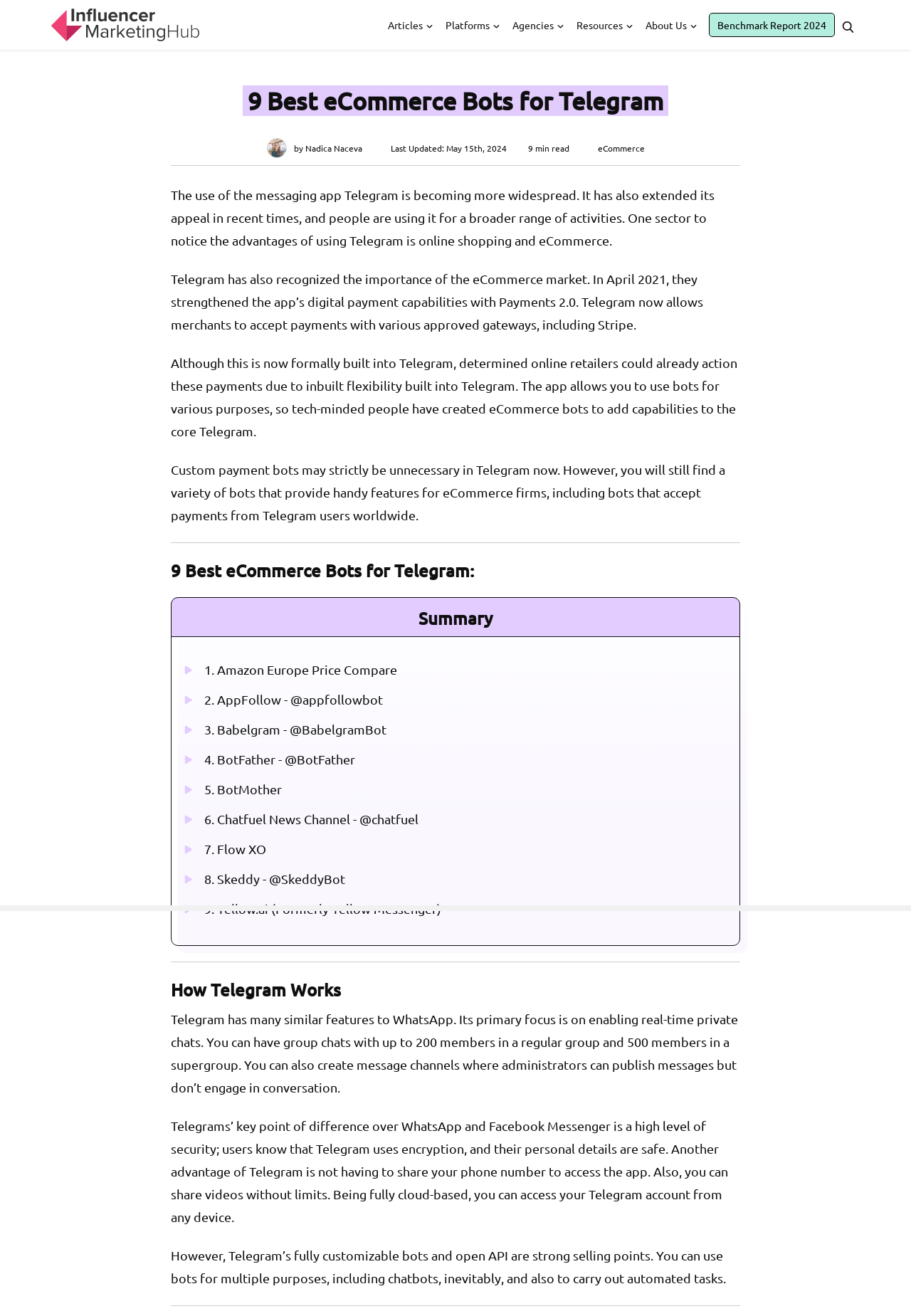What can be used for multiple purposes on Telegram?
Using the image as a reference, answer the question in detail.

According to the webpage, Telegram's fully customizable bots and open API are strong selling points, and you can use bots for multiple purposes, including chatbots and automated tasks, which suggests that bots can be used for multiple purposes on Telegram.